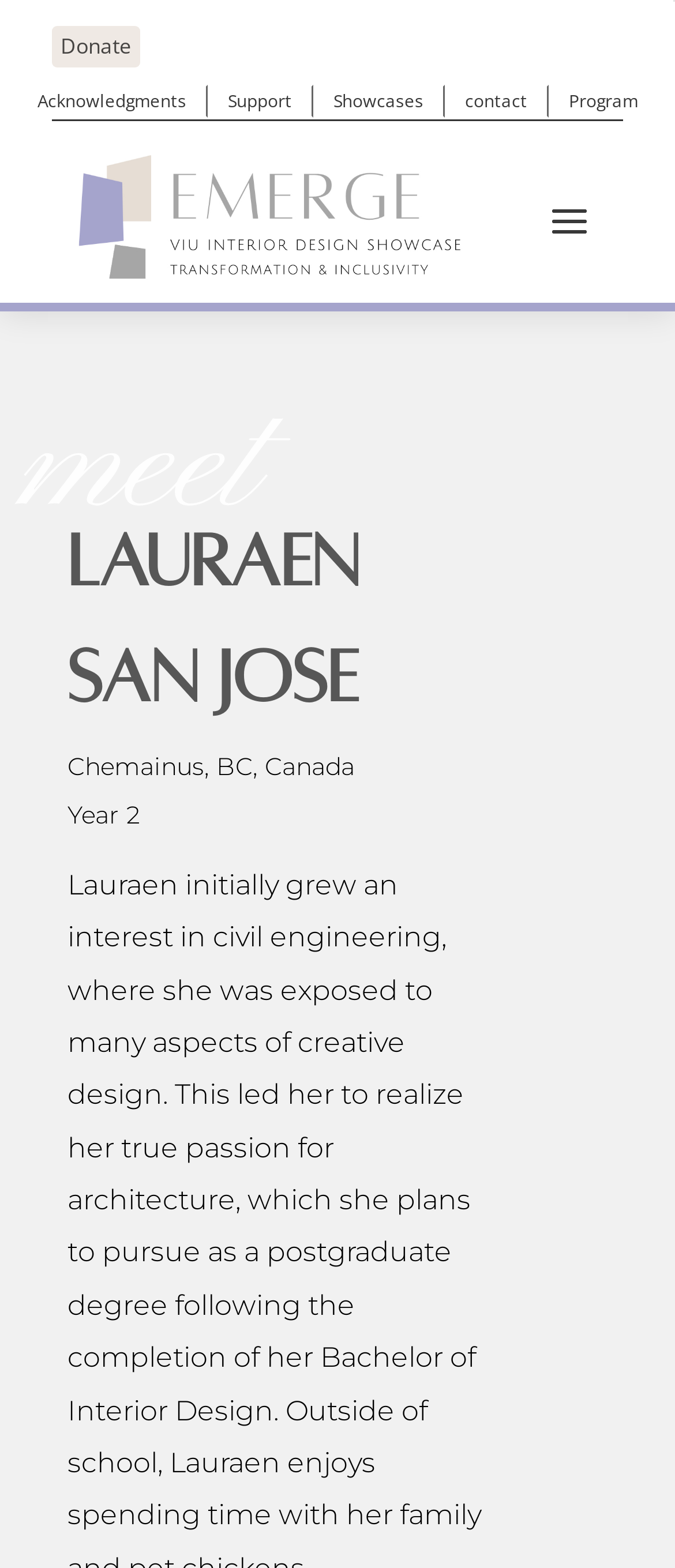Bounding box coordinates should be in the format (top-left x, top-left y, bottom-right x, bottom-right y) and all values should be floating point numbers between 0 and 1. Determine the bounding box coordinate for the UI element described as: Showcases

[0.463, 0.054, 0.658, 0.075]